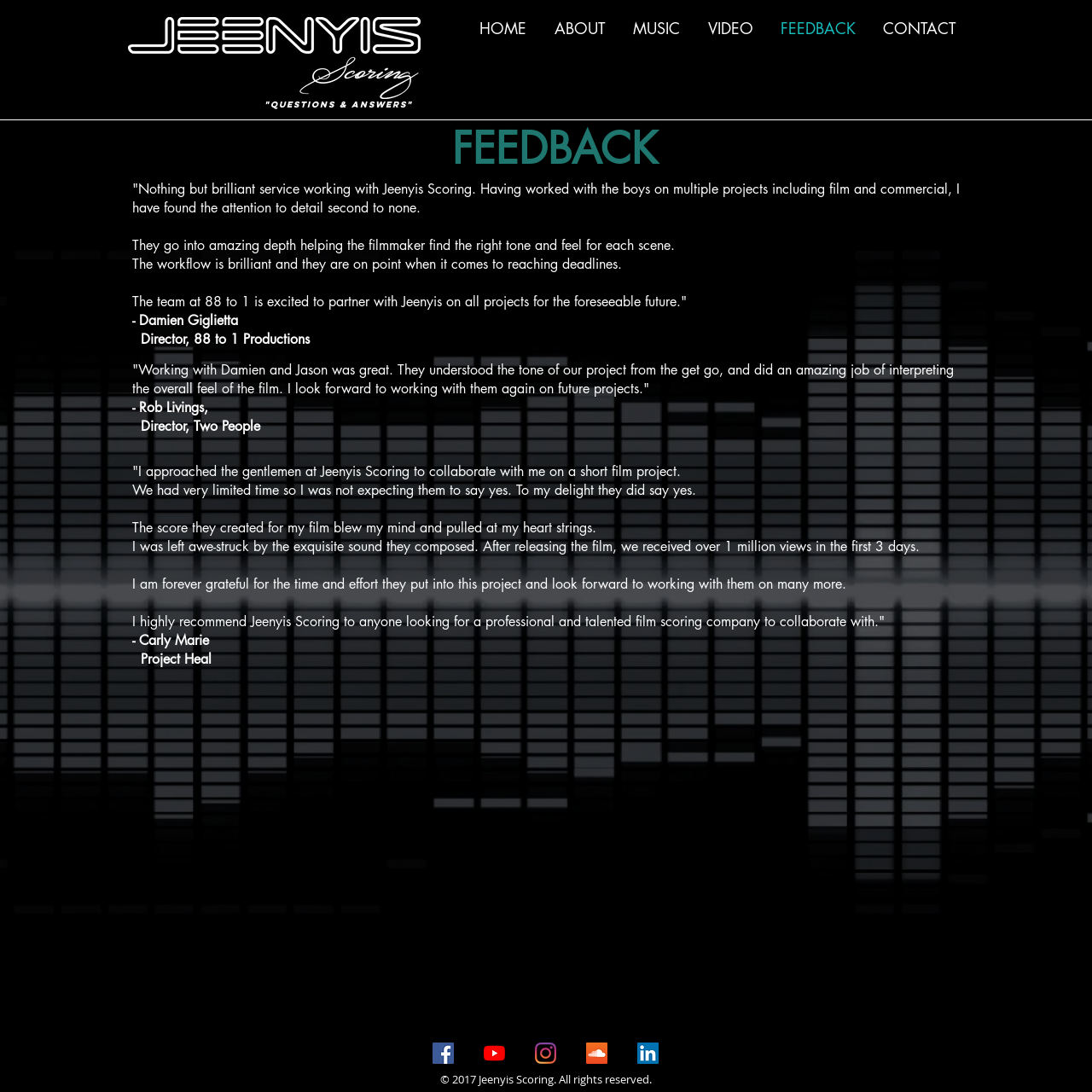How many social media links are there?
Based on the screenshot, respond with a single word or phrase.

5